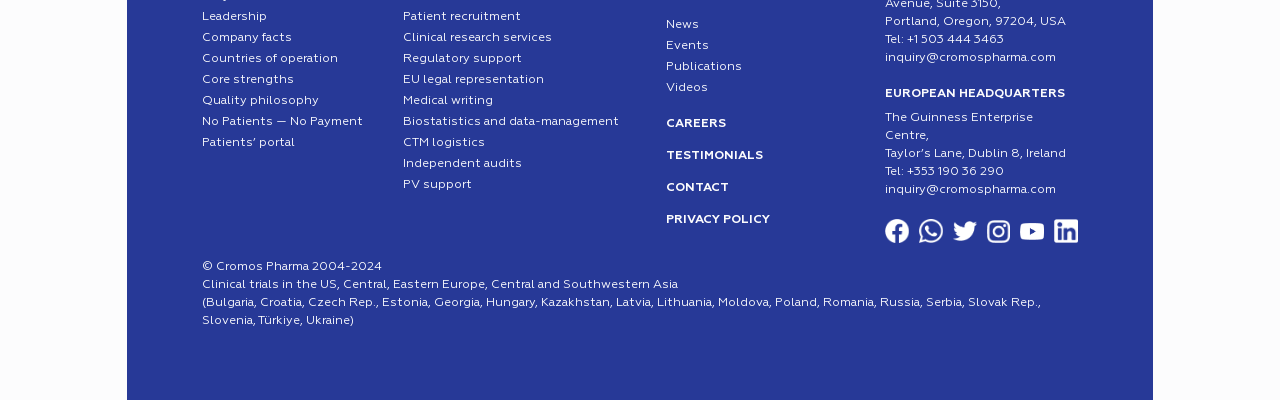Could you provide the bounding box coordinates for the portion of the screen to click to complete this instruction: "Contact us"?

[0.521, 0.453, 0.57, 0.49]